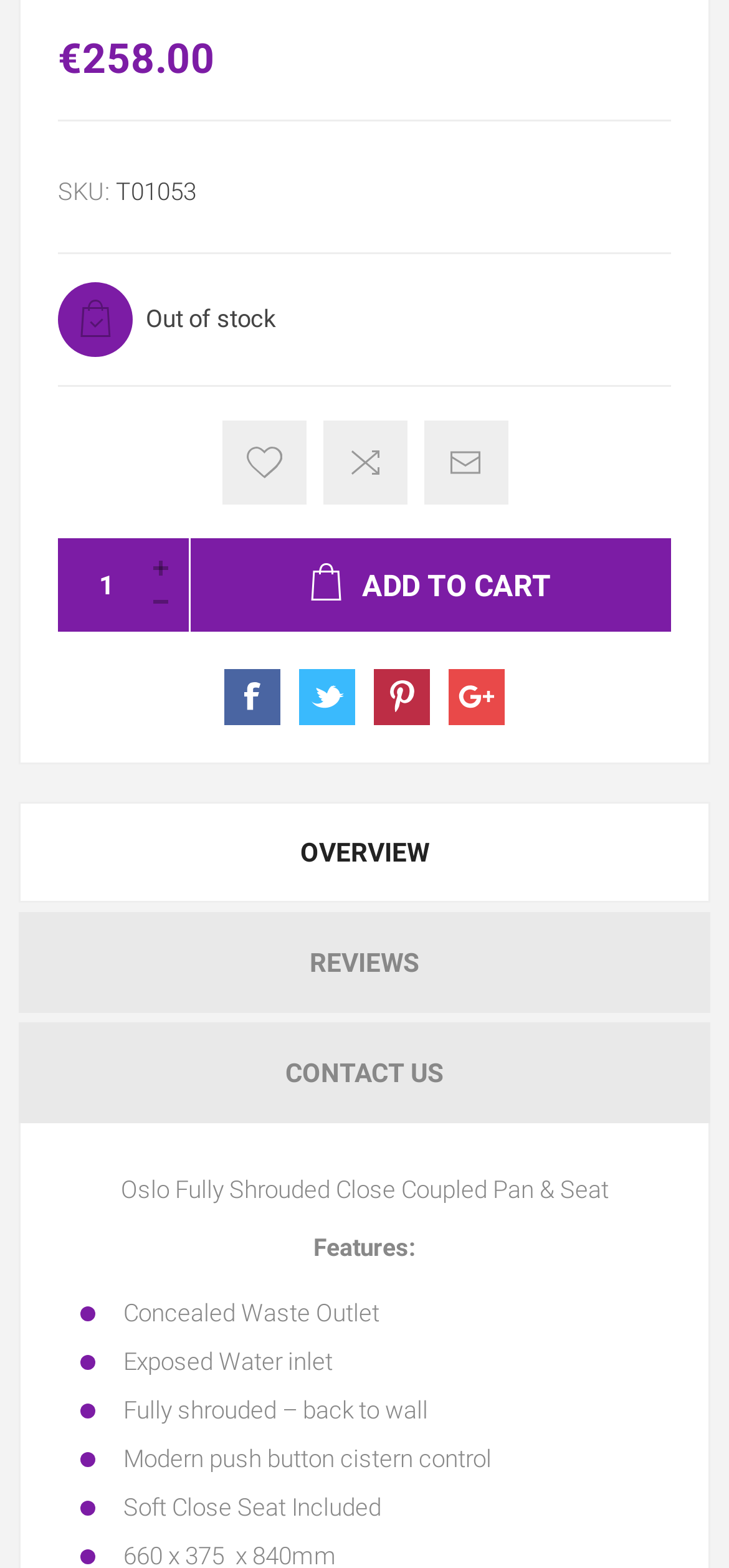Using the details in the image, give a detailed response to the question below:
What are the features of the product?

The features of the product are listed under the 'Features:' heading, which includes Concealed Waste Outlet, Exposed Water inlet, Fully shrouded – back to wall, Modern push button cistern control, and Soft Close Seat Included.